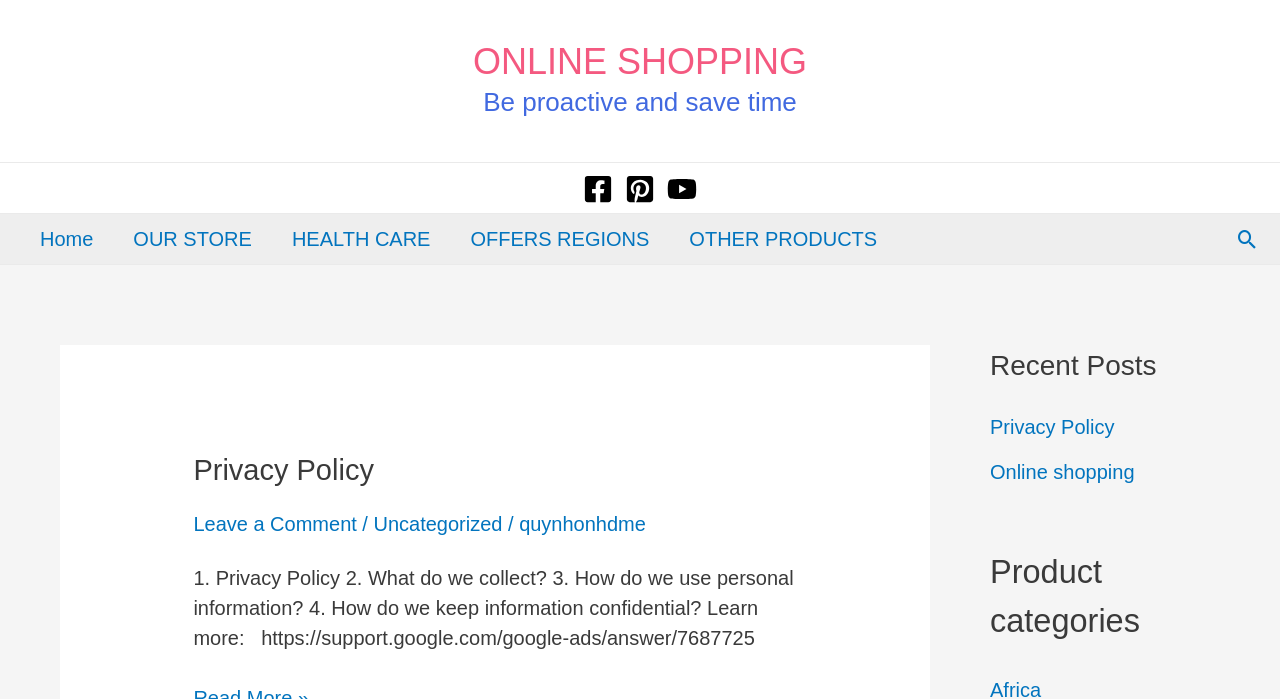Provide a short answer using a single word or phrase for the following question: 
What is the first social media link?

Facebook